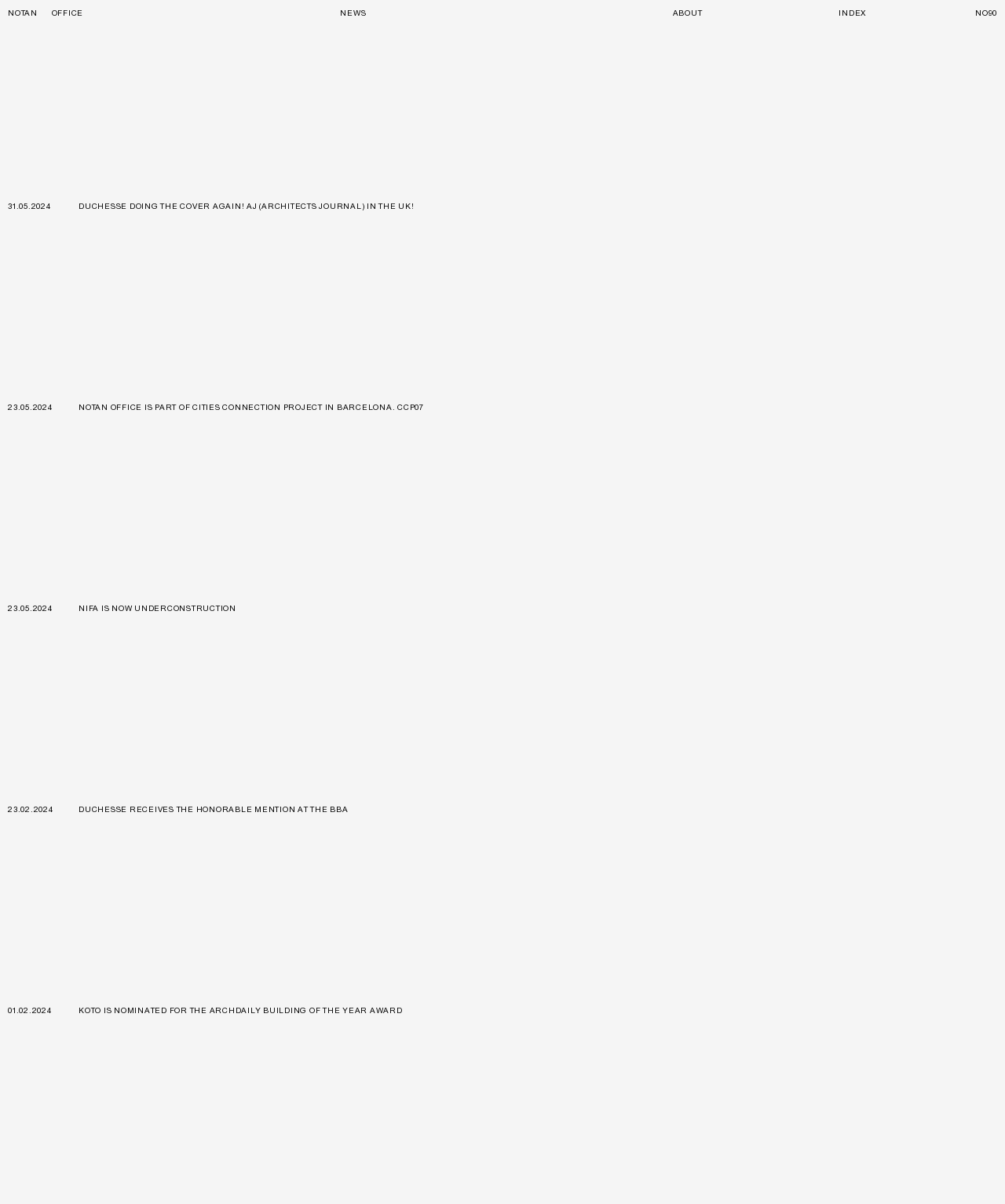How many news items are listed on the webpage?
Based on the screenshot, provide your answer in one word or phrase.

4